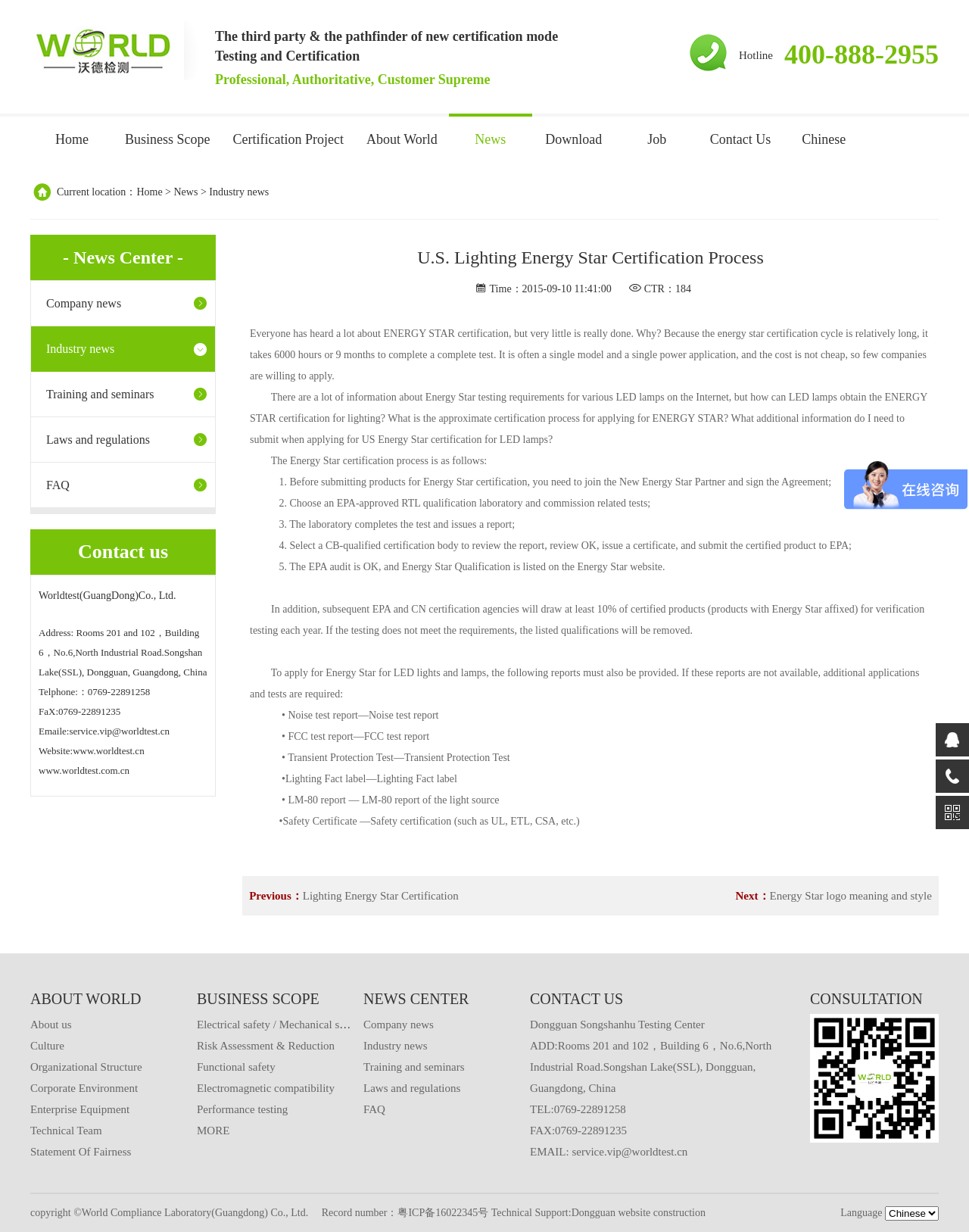Please identify the bounding box coordinates of the element I need to click to follow this instruction: "Click the 'Contact us' link".

[0.08, 0.439, 0.173, 0.457]